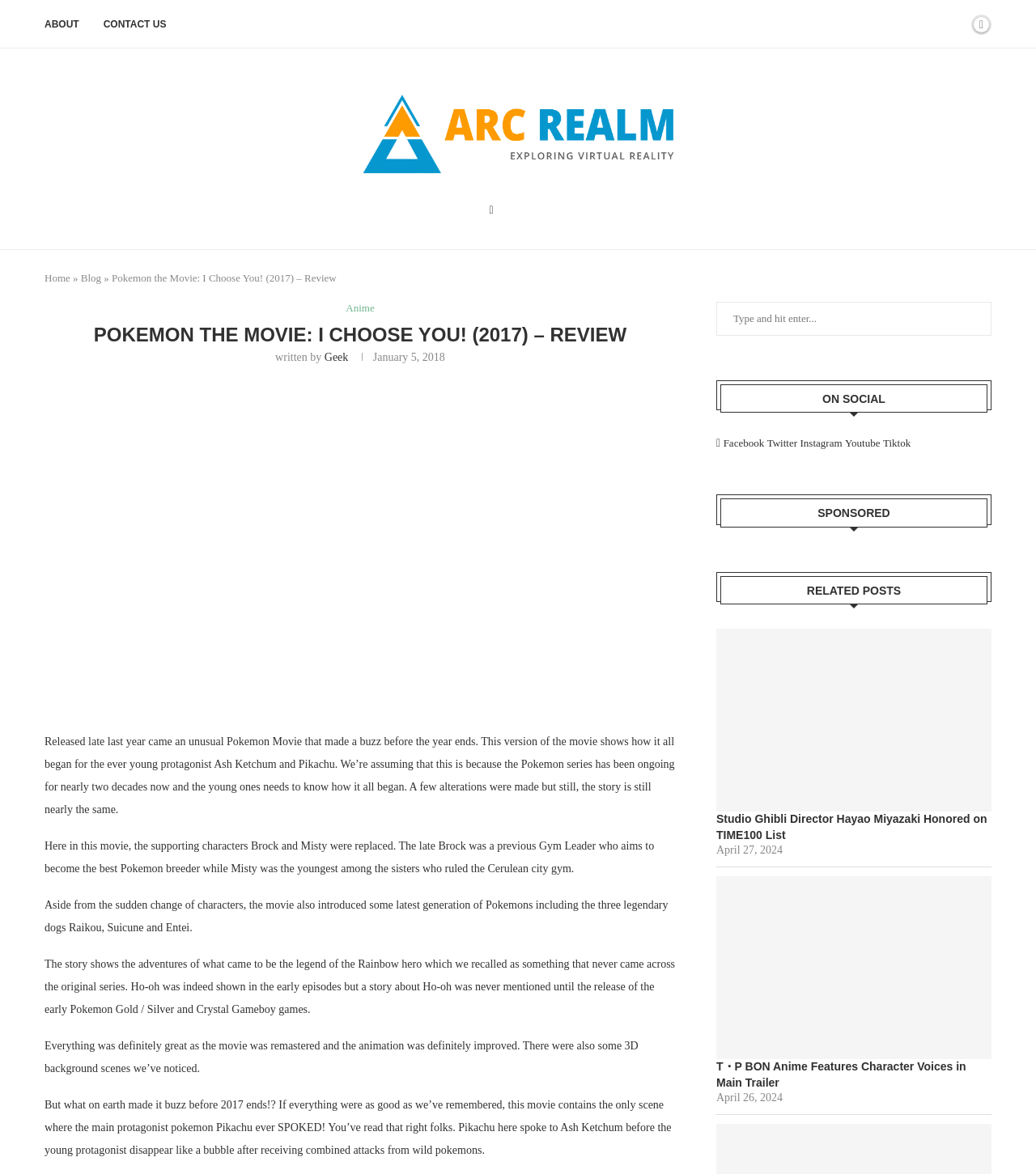Please specify the bounding box coordinates of the clickable region necessary for completing the following instruction: "Visit the 'Anime' category". The coordinates must consist of four float numbers between 0 and 1, i.e., [left, top, right, bottom].

[0.334, 0.257, 0.361, 0.268]